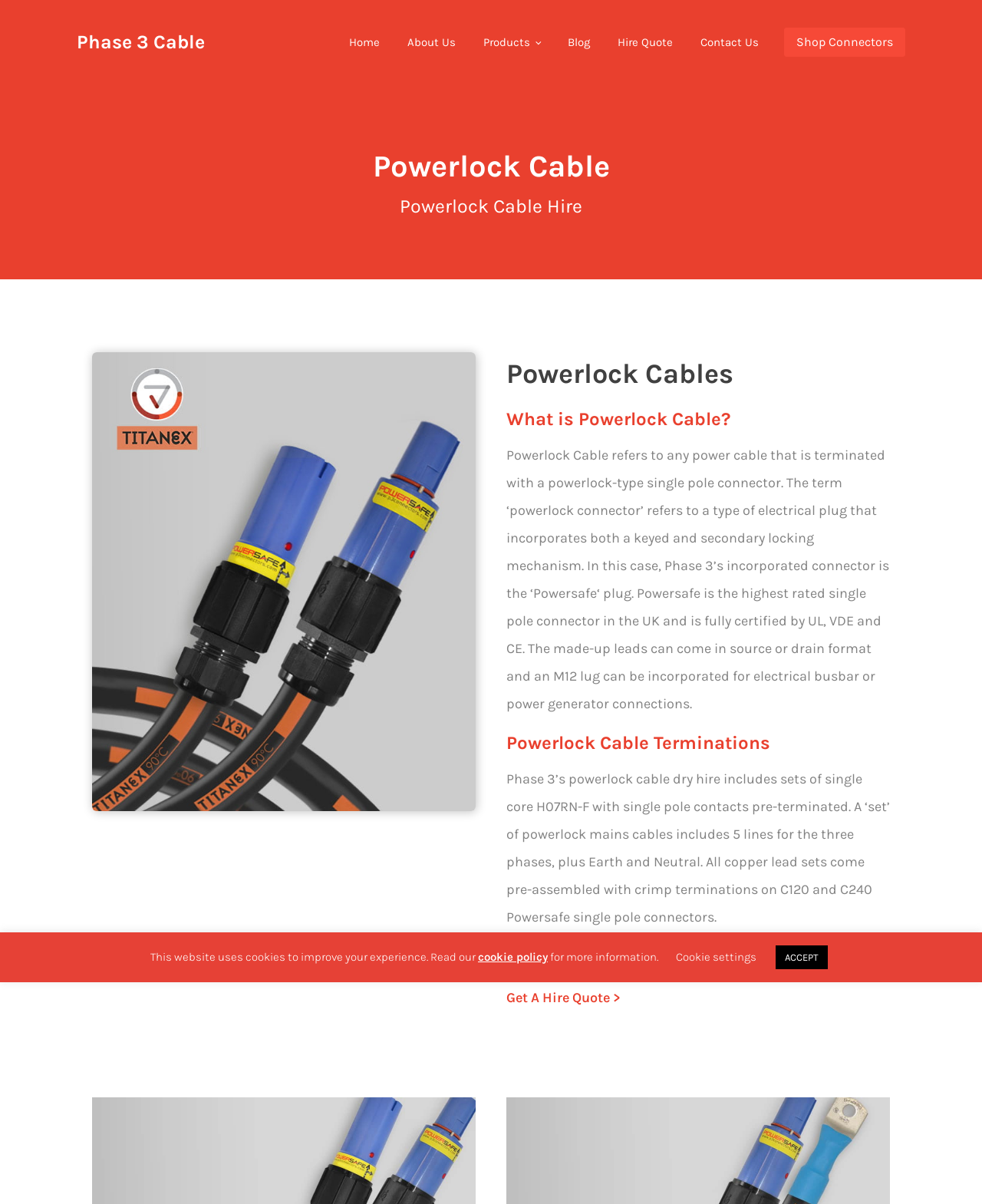Provide the bounding box coordinates of the HTML element this sentence describes: "Phase 3 Cable".

[0.078, 0.022, 0.209, 0.048]